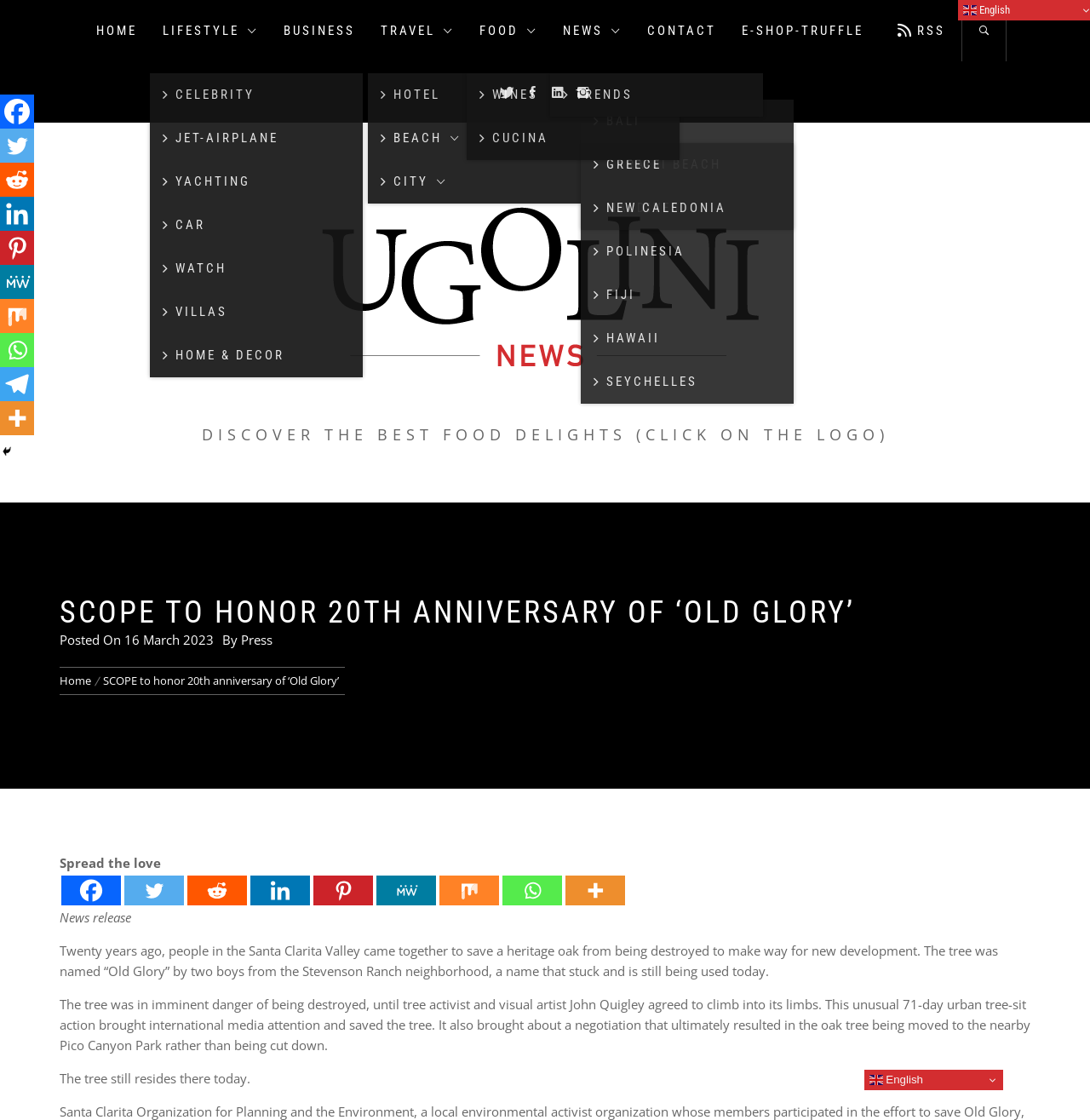Explain in detail what you observe on this webpage.

This webpage appears to be a news article or press release about SCOPE honoring the 20th anniversary of 'Old Glory', a heritage oak tree. 

At the top of the page, there is a cookie consent notification with two buttons, "ACCETTA" and "INFO", located at the top right corner. Below this, there is a navigation menu with links to "HOME", "LIFESTYLE", "CELEBRITY", "BUSINESS", "TRAVEL", "FOOD", and "NEWS". 

On the left side of the page, there are social media links, including Facebook, Twitter, Reddit, and more. 

The main content of the page is divided into sections. The first section has a heading "SCOPE TO HONOR 20TH ANNIVERSARY OF ‘OLD GLORY’" and includes a posted date and author information. 

Below this, there is a breadcrumb navigation menu showing the path from "Home" to the current article. 

The main article text describes the story of "Old Glory", a heritage oak tree that was saved from destruction 20 years ago. The text is divided into paragraphs and includes some blank lines between them. 

At the bottom of the page, there are more social media links and a "News release" label.